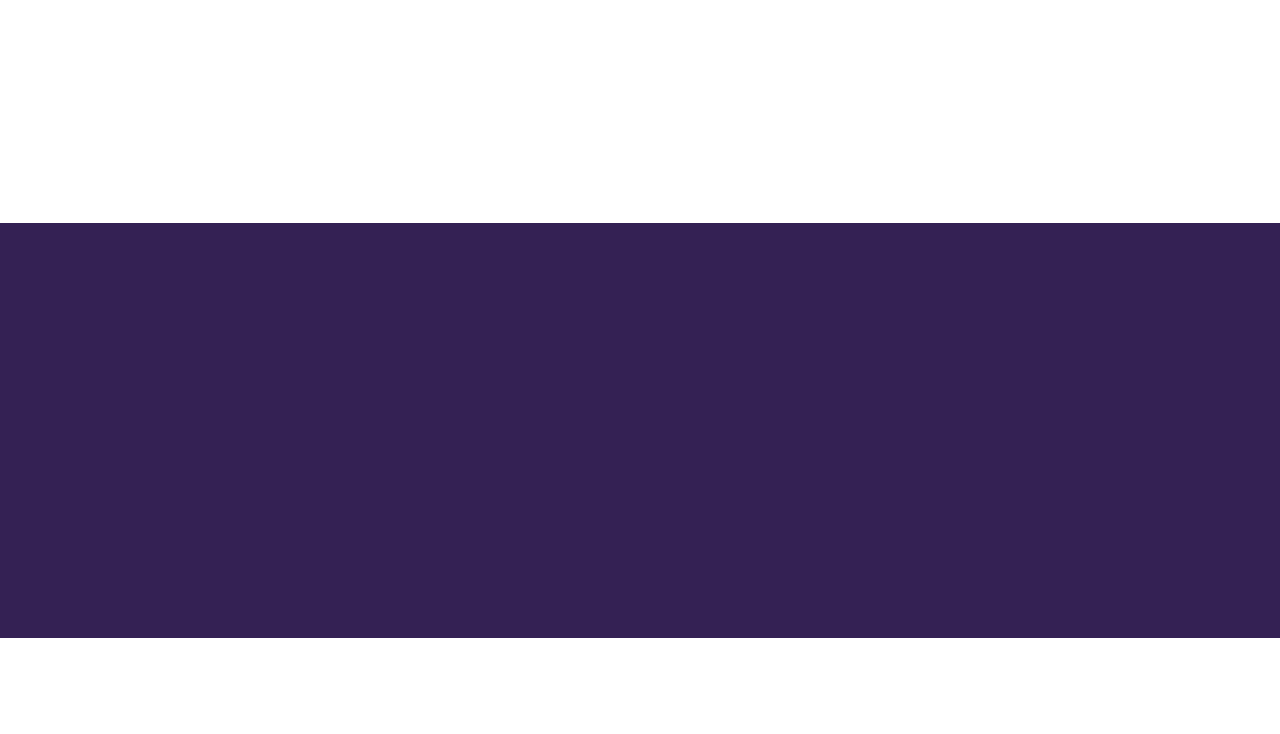Using the information from the screenshot, answer the following question thoroughly:
What region of the US is mentioned in relation to vaccine equity?

The heading 'Supporting the Fight for Vaccine Equity in Southern States' specifically mentions the Southern States as a region where vaccine equity is being supported.